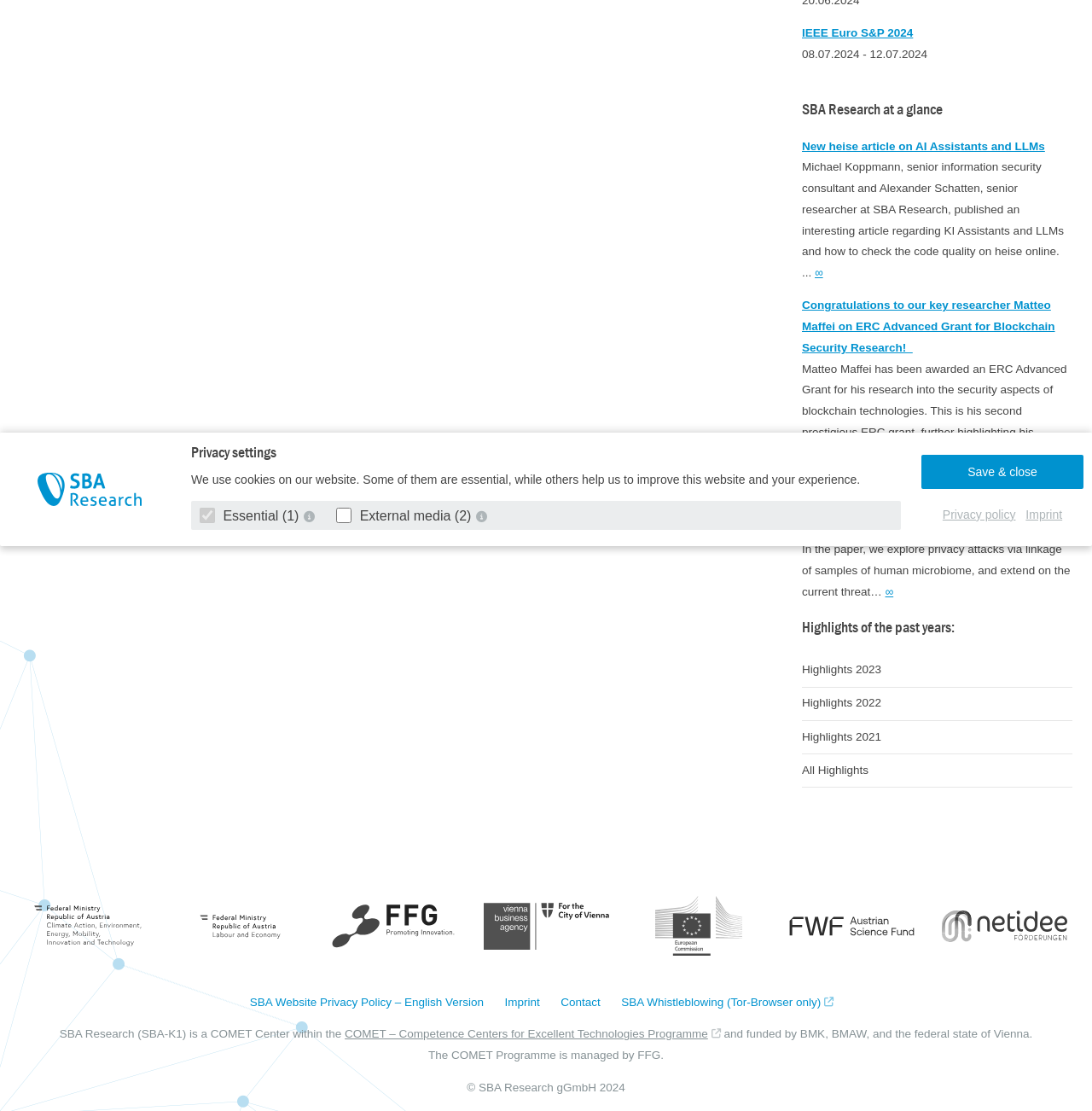Using the element description: "IEEE Euro S&P 2024", determine the bounding box coordinates. The coordinates should be in the format [left, top, right, bottom], with values between 0 and 1.

[0.734, 0.024, 0.836, 0.036]